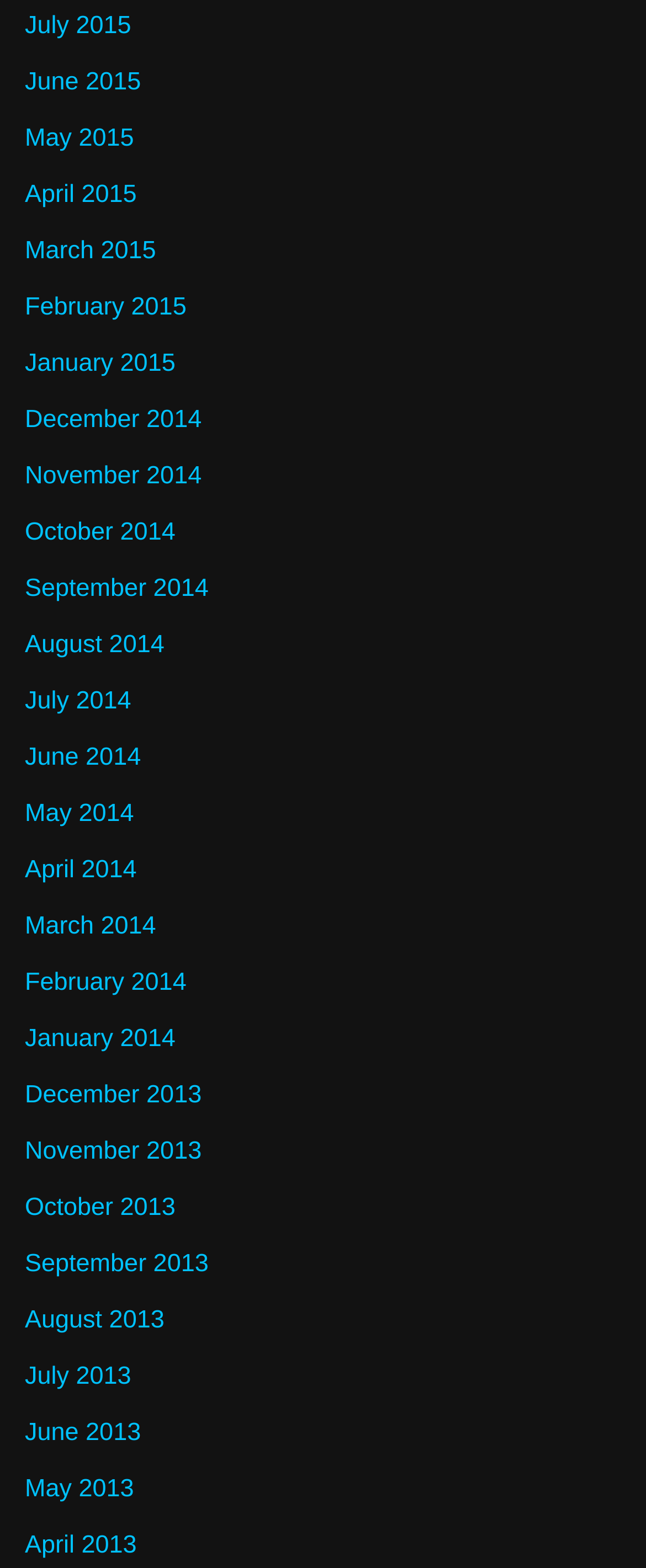Using details from the image, please answer the following question comprehensively:
How many months are listed?

I counted the number of links on the webpage, each representing a month, and found 30 links.